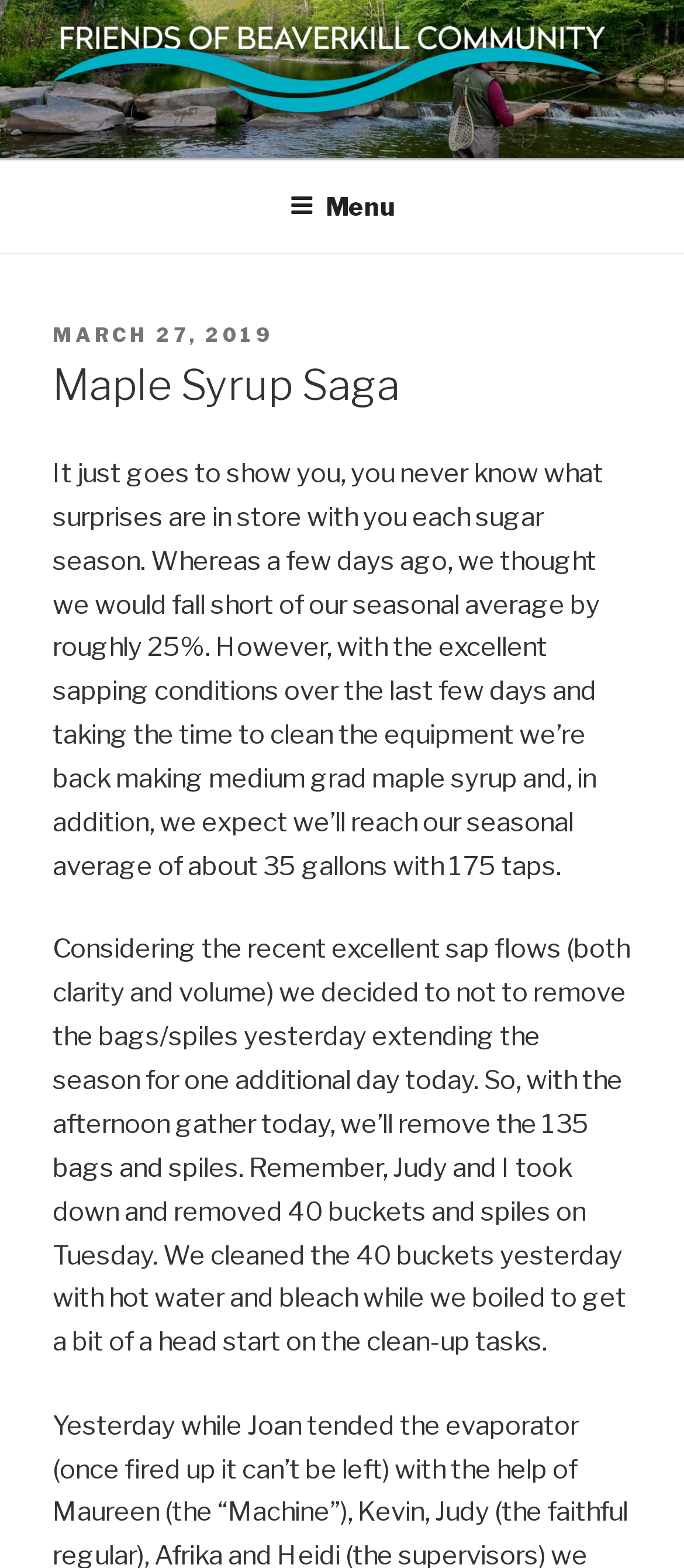Provide the text content of the webpage's main heading.

Maple Syrup Saga